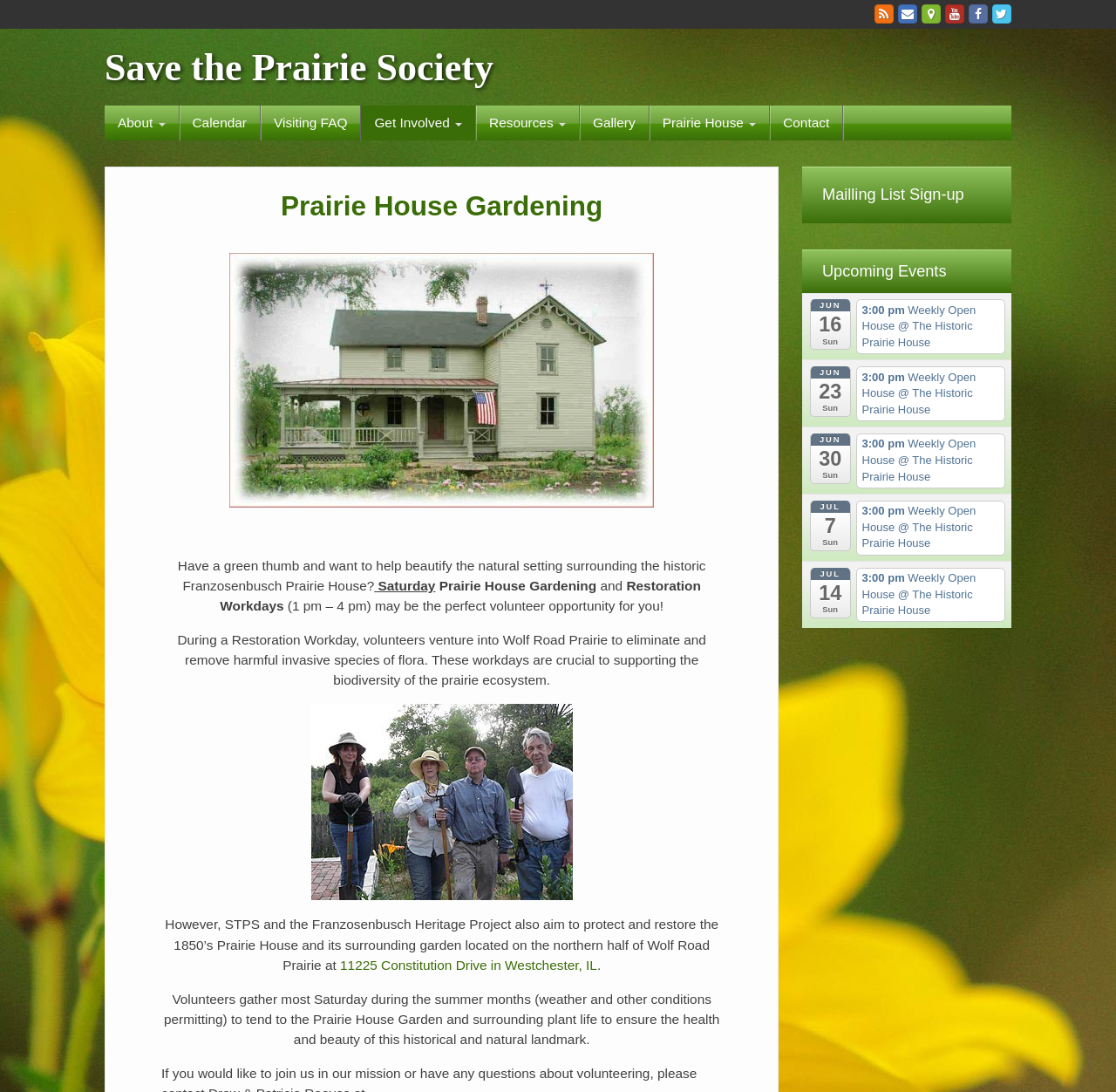Please provide the bounding box coordinates for the element that needs to be clicked to perform the following instruction: "View the 'Upcoming Events'". The coordinates should be given as four float numbers between 0 and 1, i.e., [left, top, right, bottom].

[0.719, 0.228, 0.906, 0.268]